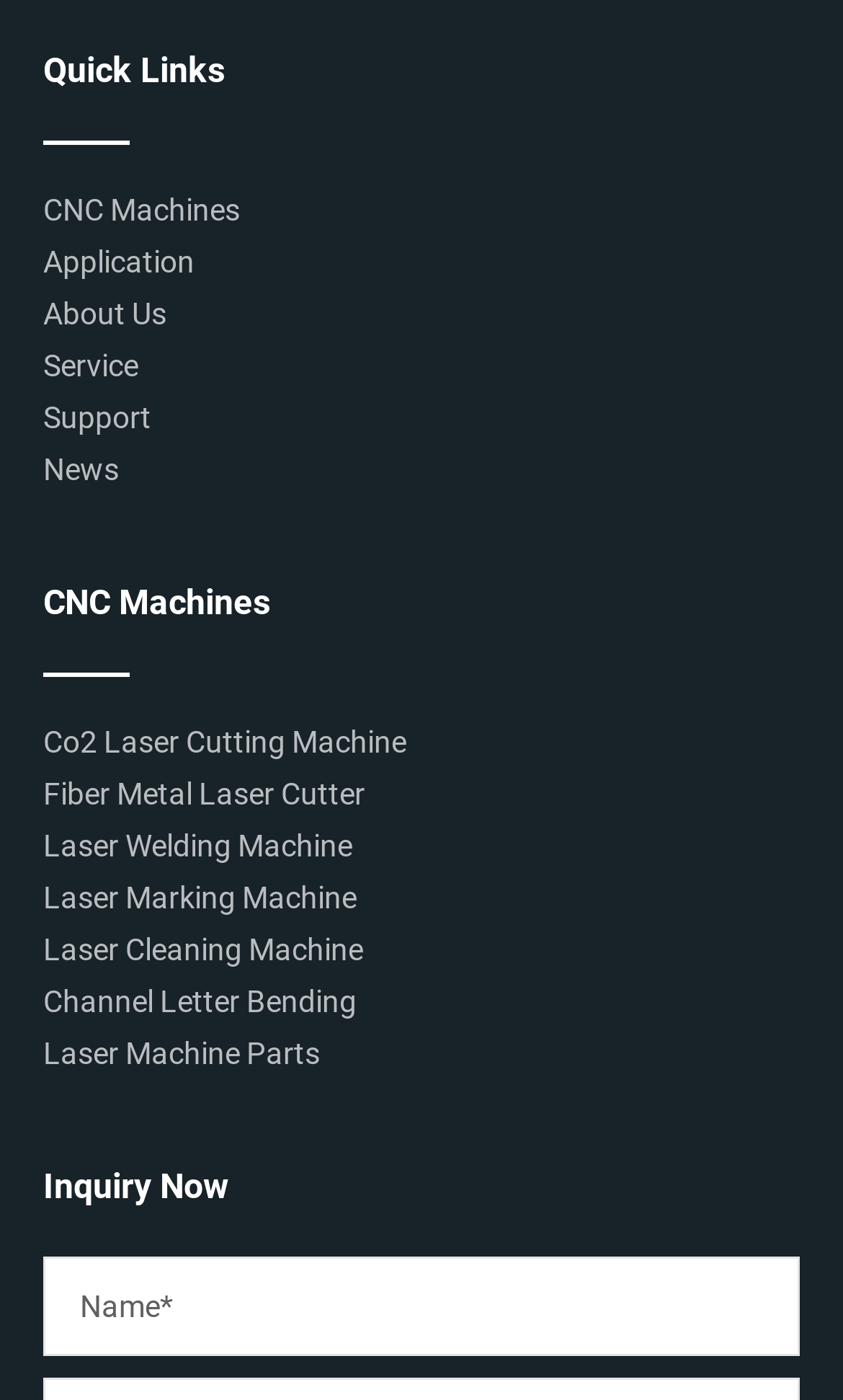Based on the image, provide a detailed response to the question:
How many links are under 'CNC Machines'?

I counted the number of links under the 'CNC Machines' heading with ID 113, and there are 8 links in total, ranging from 'Co2 Laser Cutting Machine' to 'Laser Machine Parts'.